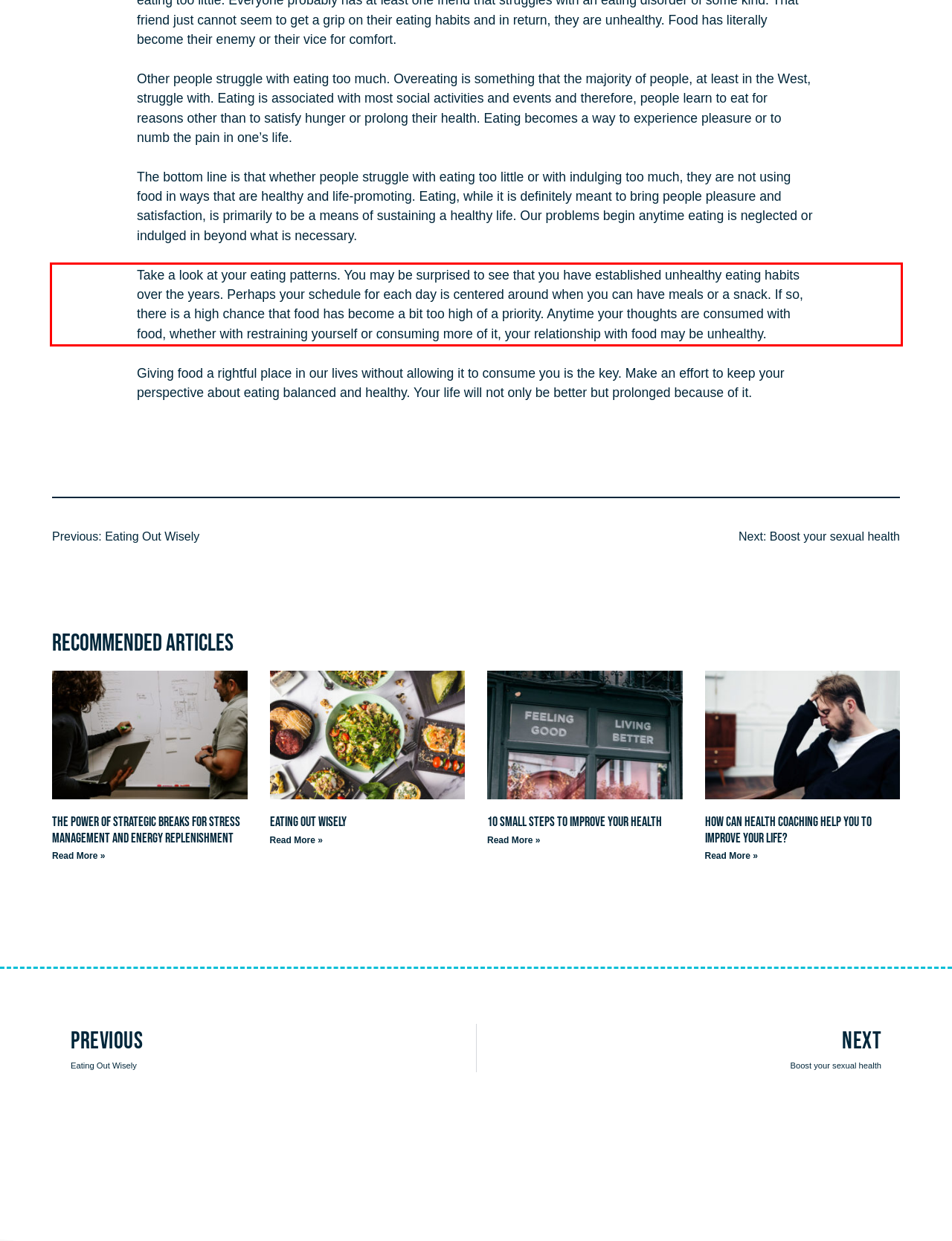From the given screenshot of a webpage, identify the red bounding box and extract the text content within it.

Take a look at your eating patterns. You may be surprised to see that you have established unhealthy eating habits over the years. Perhaps your schedule for each day is centered around when you can have meals or a snack. If so, there is a high chance that food has become a bit too high of a priority. Anytime your thoughts are consumed with food, whether with restraining yourself or consuming more of it, your relationship with food may be unhealthy.